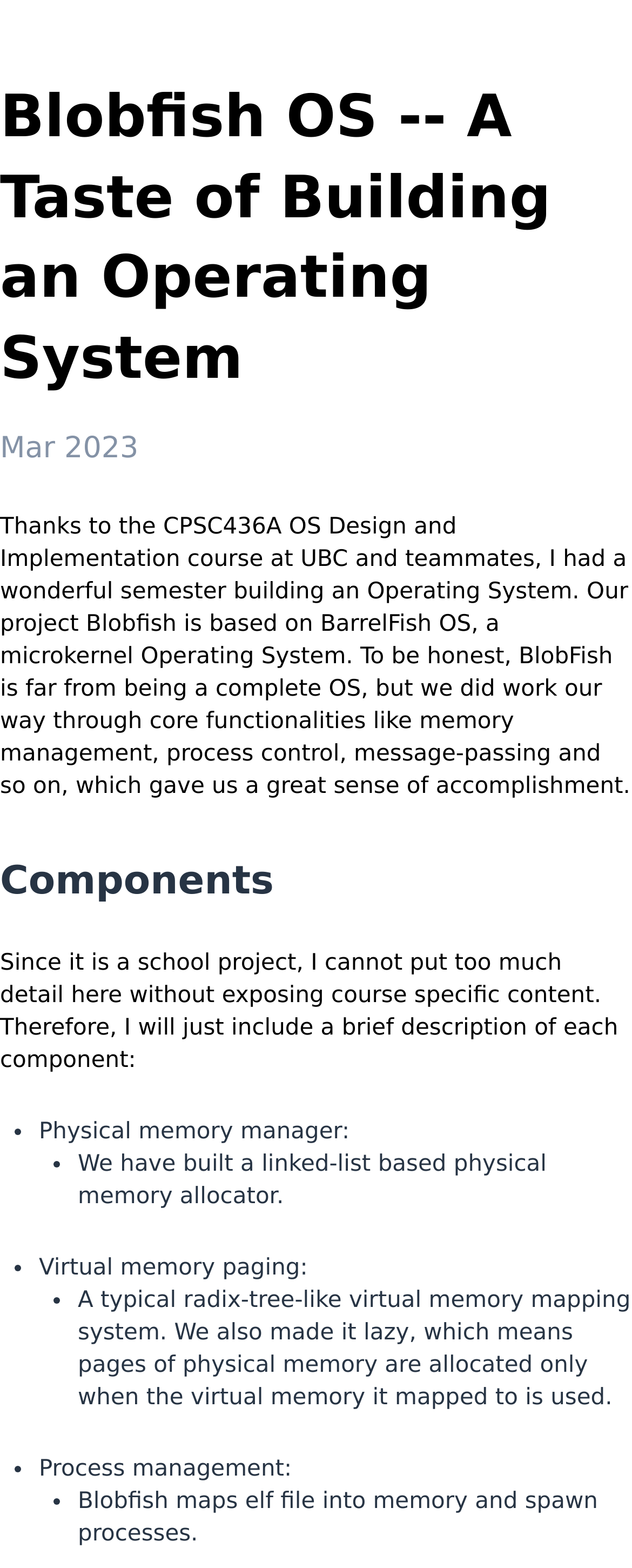Please give a concise answer to this question using a single word or phrase: 
How many components are listed in the webpage?

4